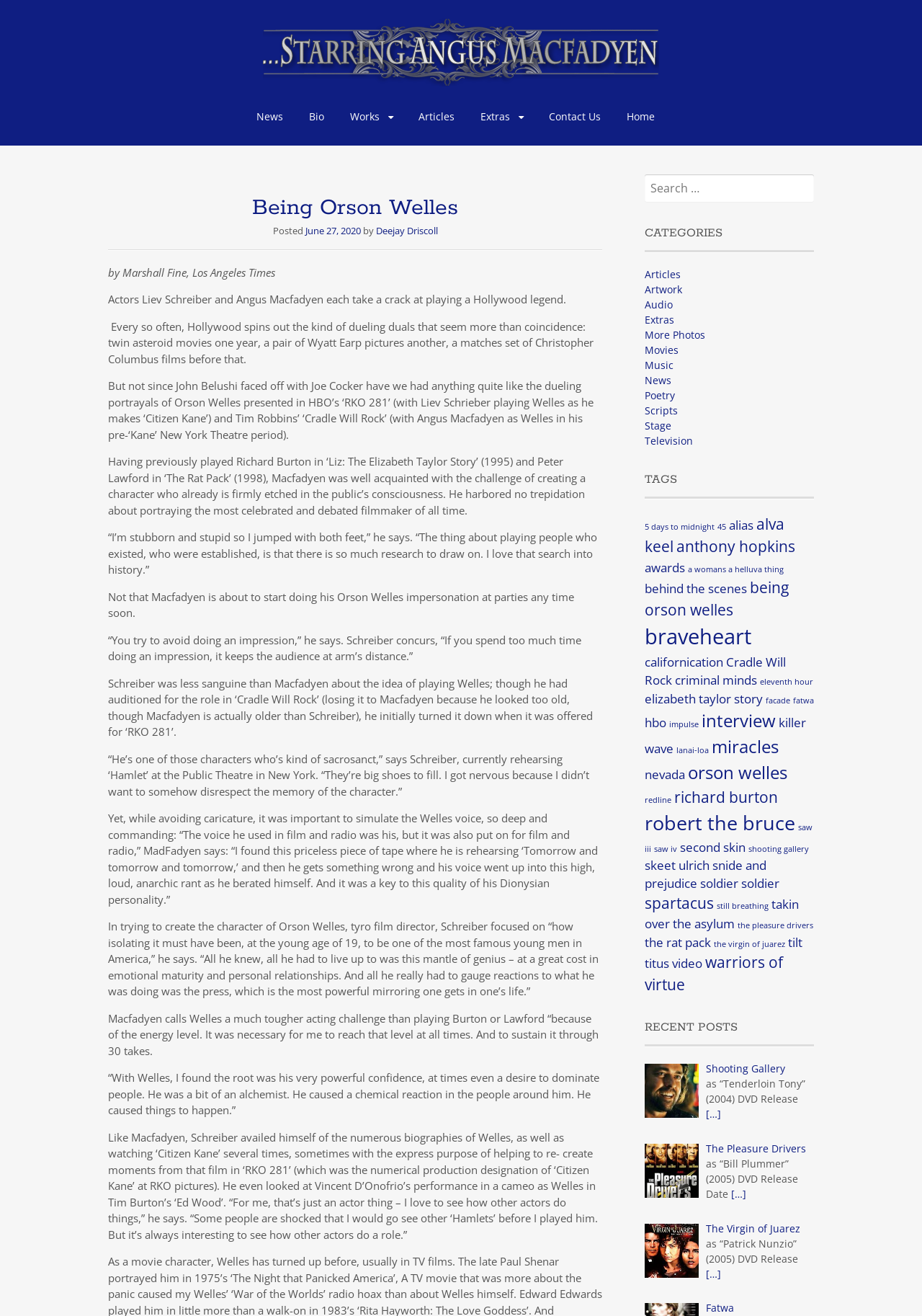Determine the bounding box coordinates for the clickable element required to fulfill the instruction: "Read about Being Orson Welles". Provide the coordinates as four float numbers between 0 and 1, i.e., [left, top, right, bottom].

[0.117, 0.149, 0.653, 0.168]